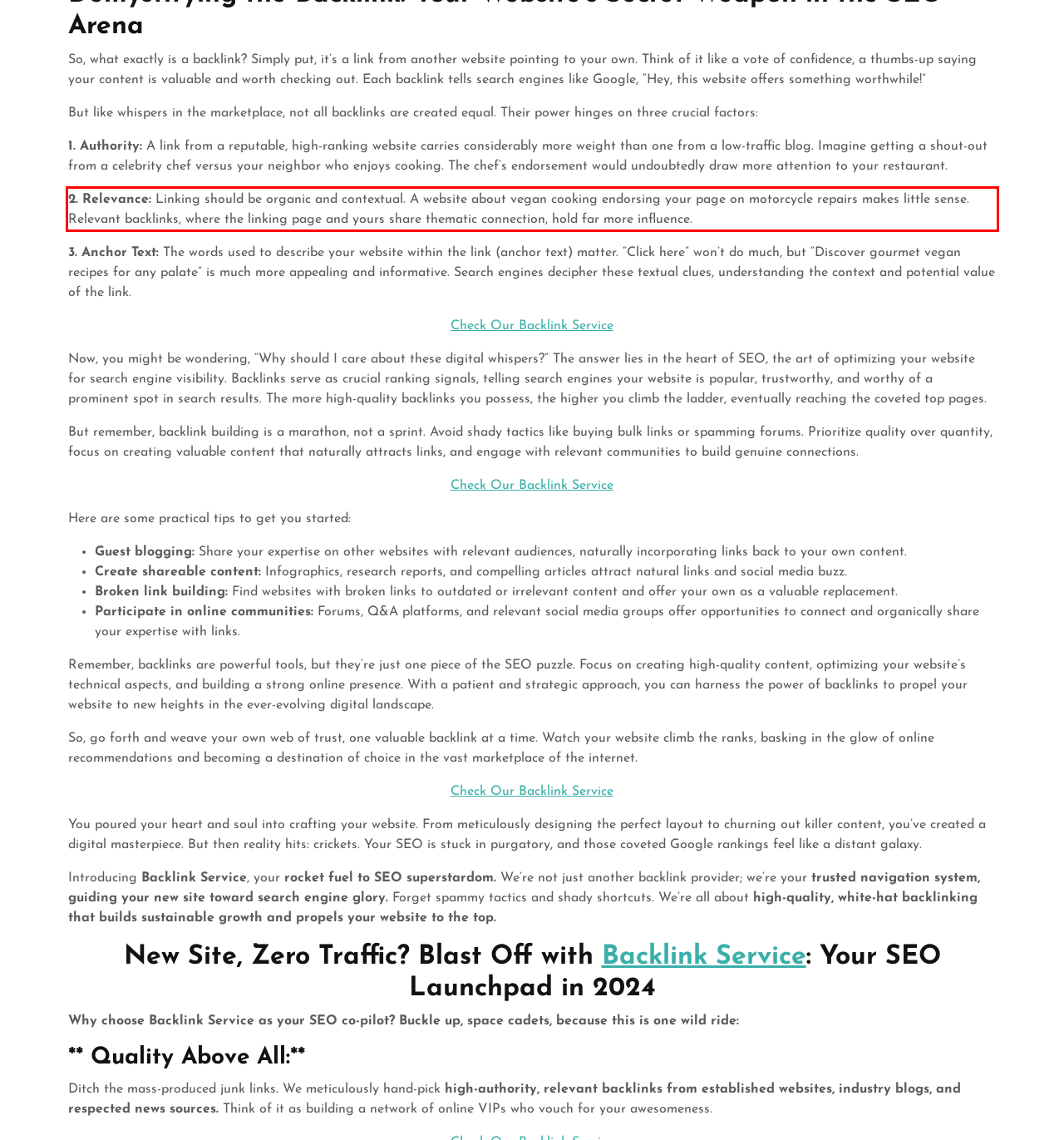Please recognize and transcribe the text located inside the red bounding box in the webpage image.

2. Relevance: Linking should be organic and contextual. A website about vegan cooking endorsing your page on motorcycle repairs makes little sense. Relevant backlinks, where the linking page and yours share thematic connection, hold far more influence.